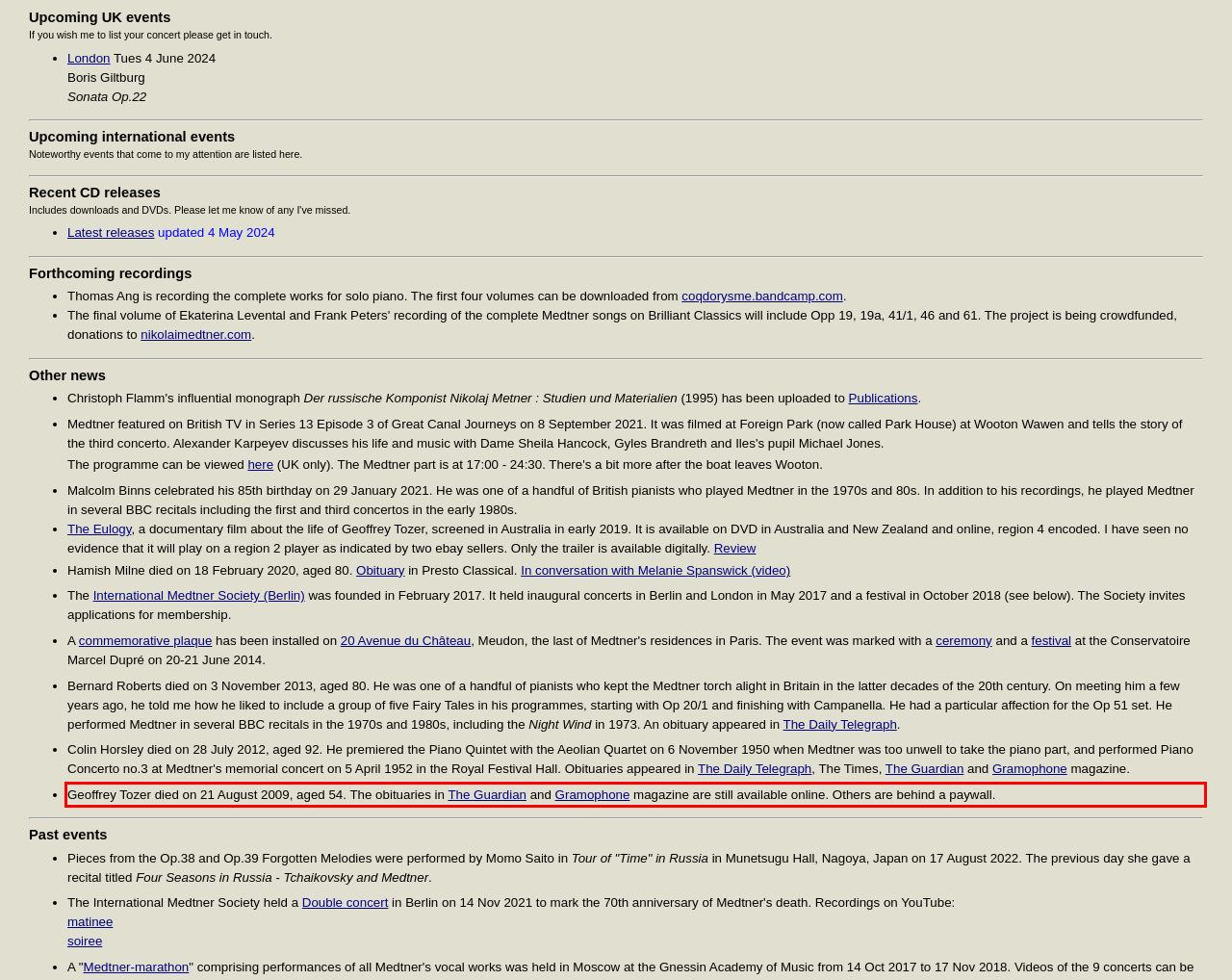Examine the screenshot of the webpage, locate the red bounding box, and generate the text contained within it.

Geoffrey Tozer died on 21 August 2009, aged 54. The obituaries in The Guardian and Gramophone magazine are still available online. Others are behind a paywall.